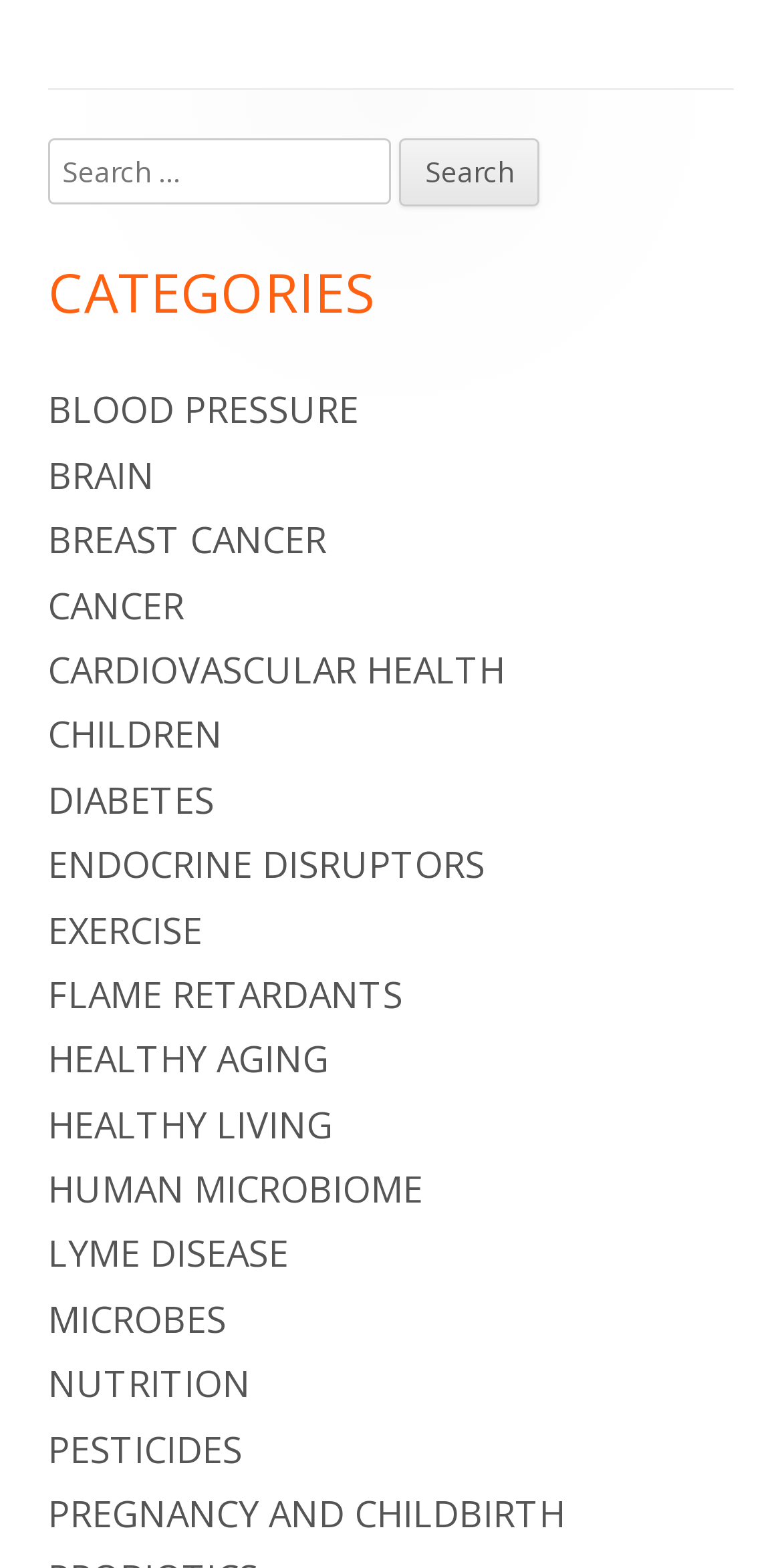Please find the bounding box coordinates of the element that must be clicked to perform the given instruction: "Search for a topic". The coordinates should be four float numbers from 0 to 1, i.e., [left, top, right, bottom].

[0.062, 0.088, 0.938, 0.131]